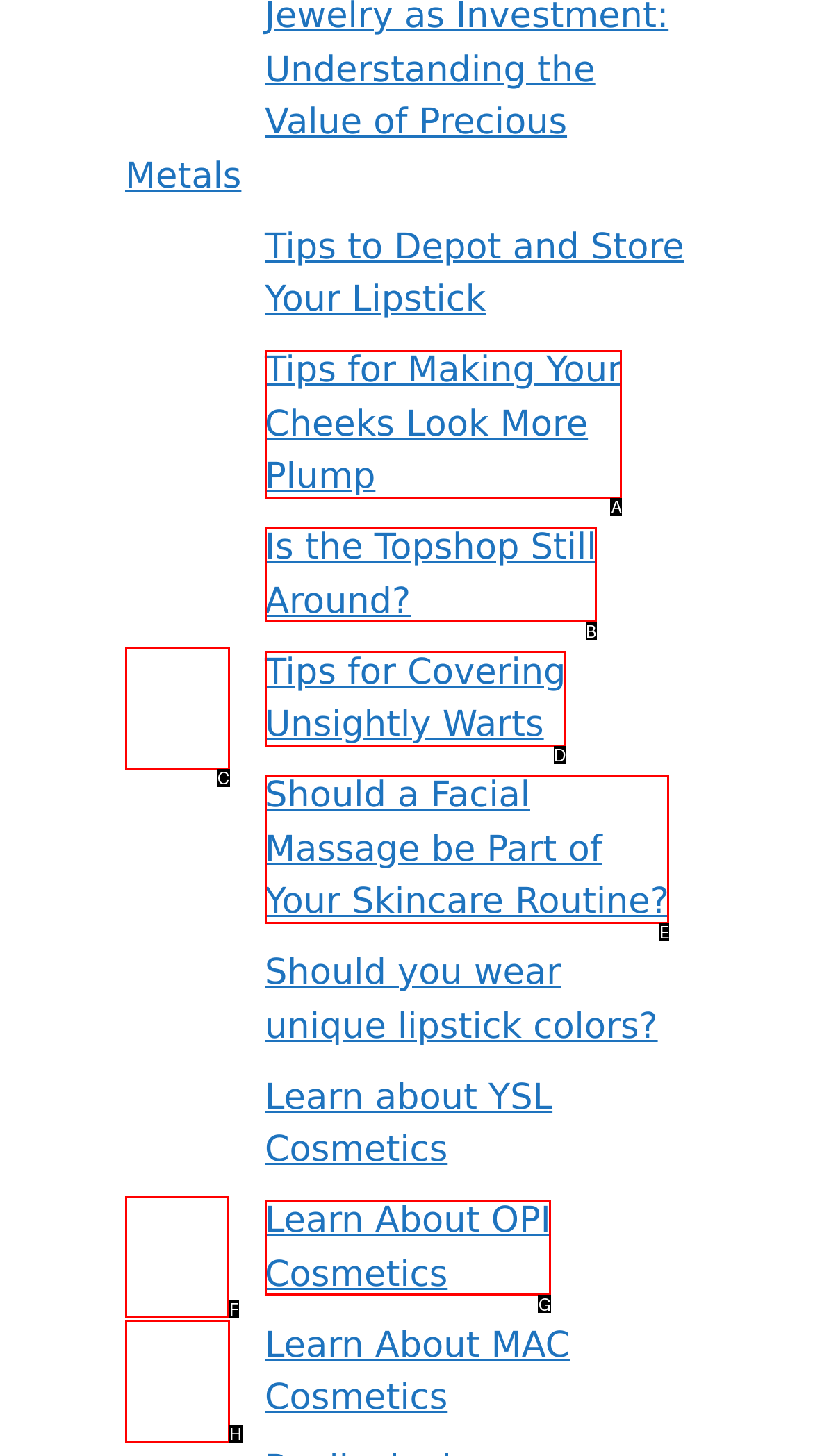Identify the correct lettered option to click in order to perform this task: Explore OPI Cosmetics. Respond with the letter.

F